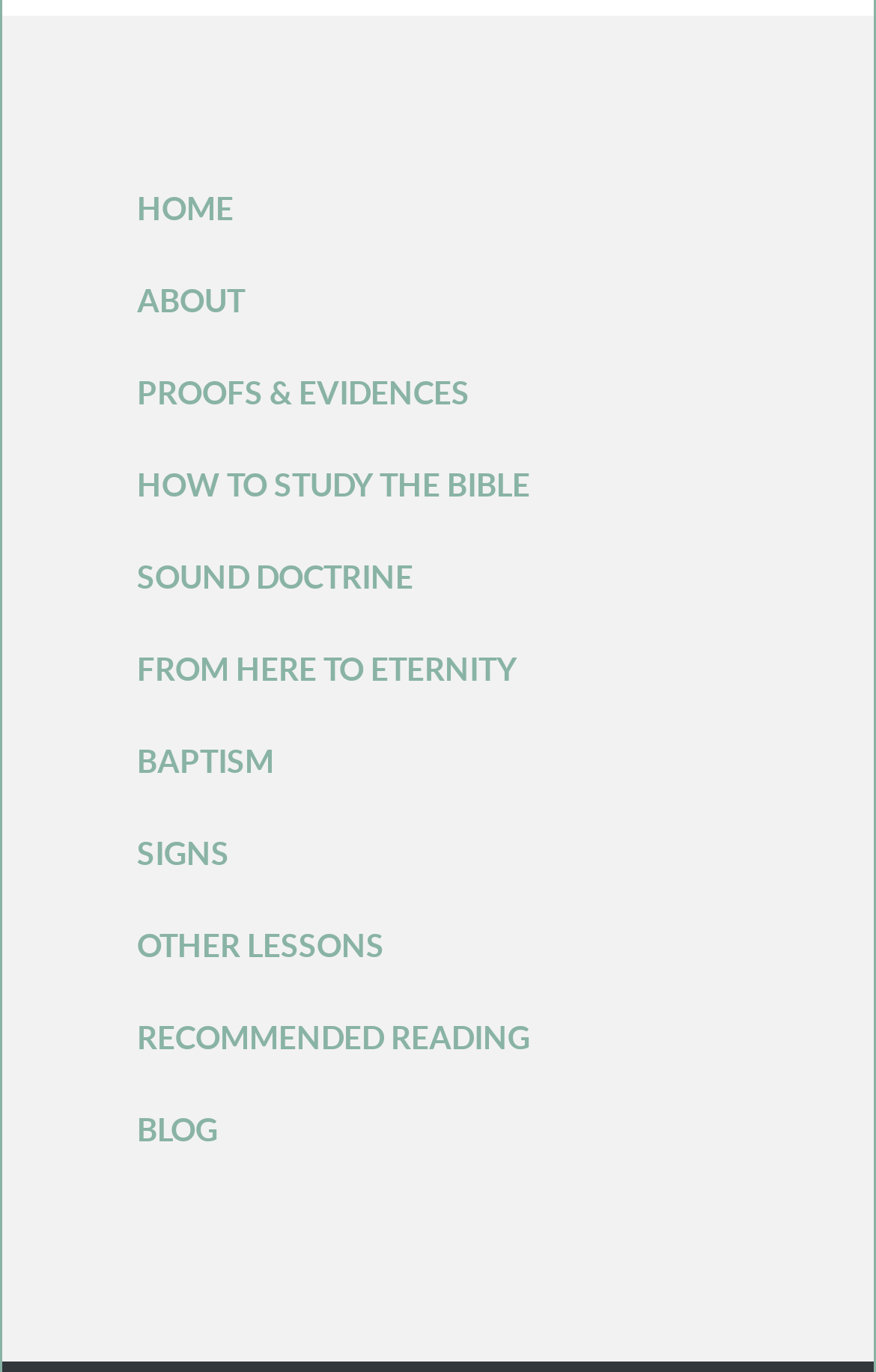What is the first menu item?
Refer to the image and provide a one-word or short phrase answer.

HOME